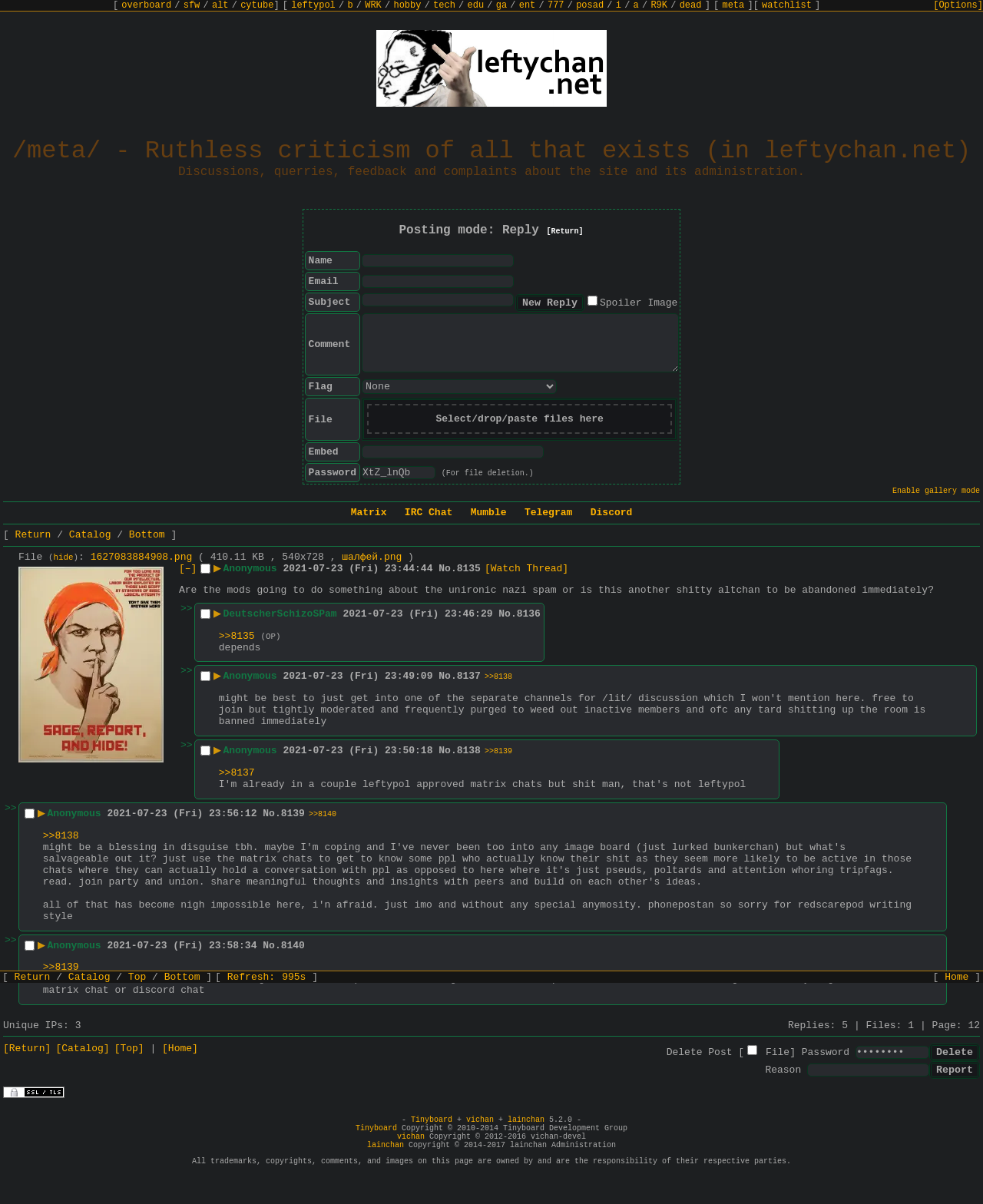What is the text above the posting form table?
Refer to the image and provide a concise answer in one word or phrase.

Discussions, querries, feedback and complaints about the site and its administration.